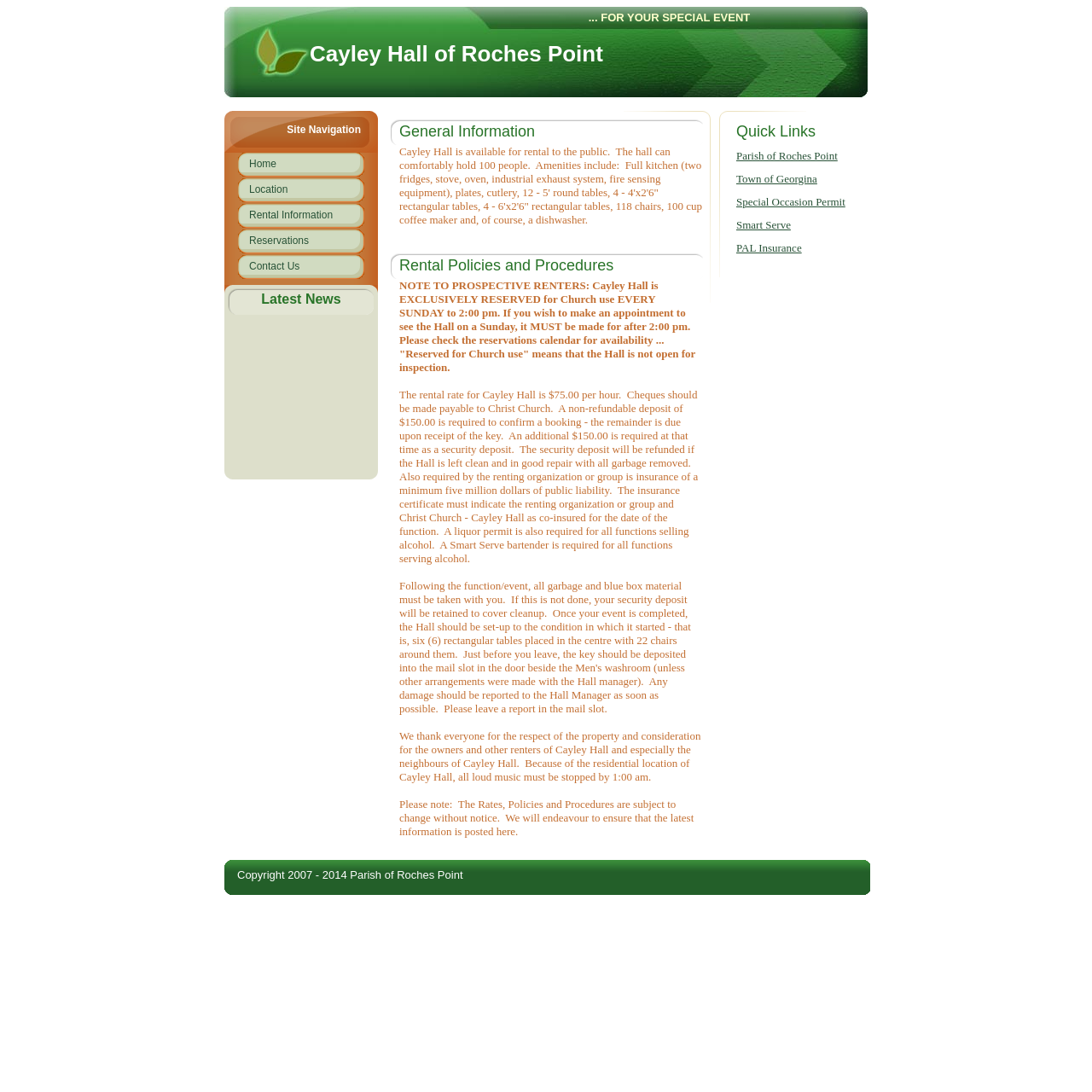Based on the element description Town of Georgina, identify the bounding box coordinates for the UI element. The coordinates should be in the format (top-left x, top-left y, bottom-right x, bottom-right y) and within the 0 to 1 range.

[0.674, 0.159, 0.748, 0.169]